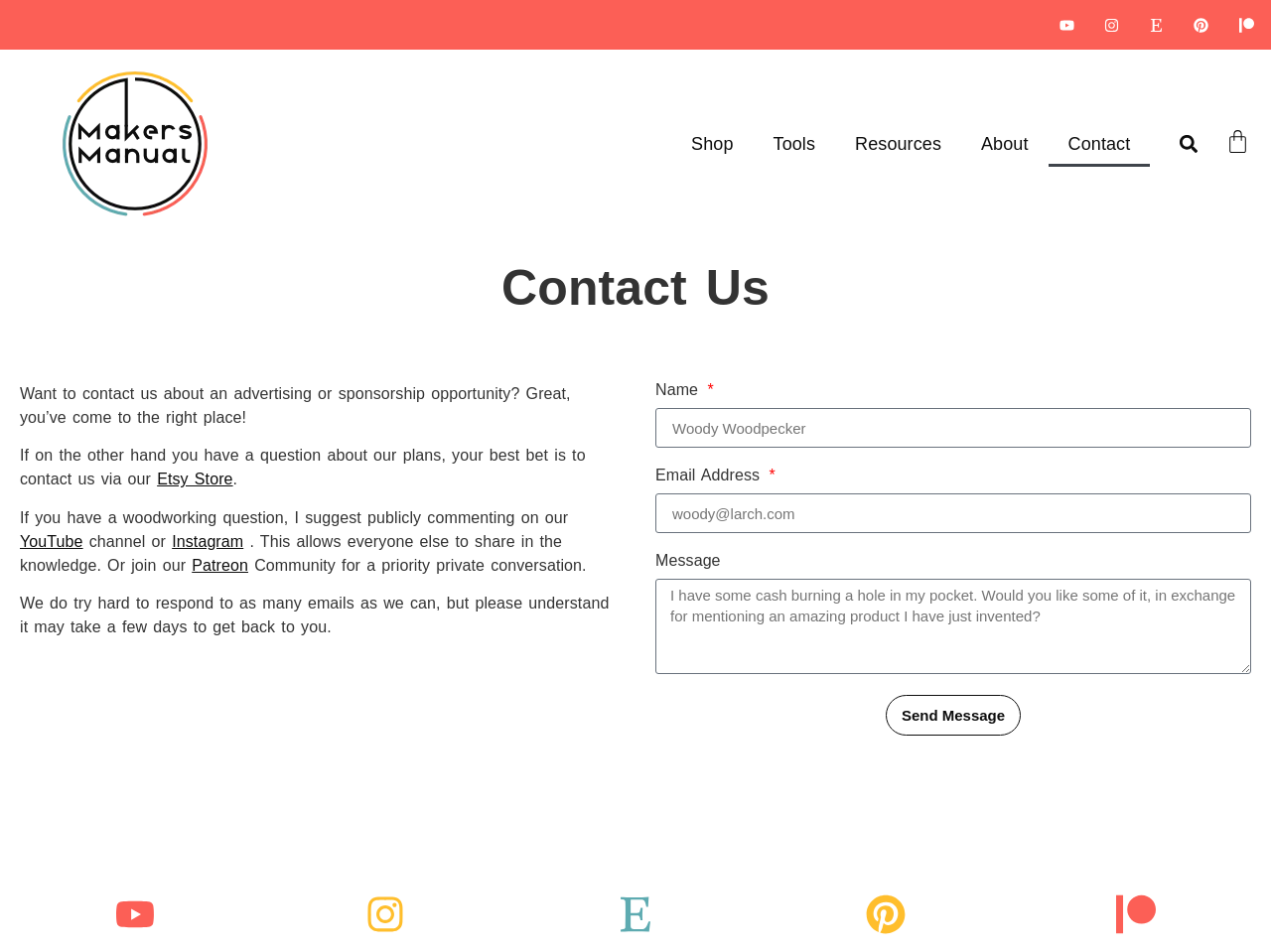Detail the webpage's structure and highlights in your description.

This webpage is a contact page for Makers Manual, a platform that provides resources and tools for woodworking enthusiasts. At the top right corner, there are five social media links, including Youtube, Instagram, Etsy, Pinterest, and Patreon, each accompanied by a small icon. Below these links, there is a Makers Manual logo on the top left side.

The main content of the page is divided into two sections. The top section has a heading "Contact Us" and provides information on how to reach out to the team for advertising or sponsorship opportunities, as well as for general questions. There are also links to the Etsy store and YouTube channel.

The bottom section is a contact form where users can fill in their name, email address, and message to send to the team. There are three text boxes for inputting this information, and a "Send Message" button at the bottom.

At the top navigation bar, there are five links: Shop, Tools, Resources, About, and Contact. On the top right side, there is a search bar with a search button. Next to the search bar, there is a cart icon with a link to the cart page.

Throughout the page, there are several small icons and images, including five icons at the bottom of the page, which may represent different categories or topics.